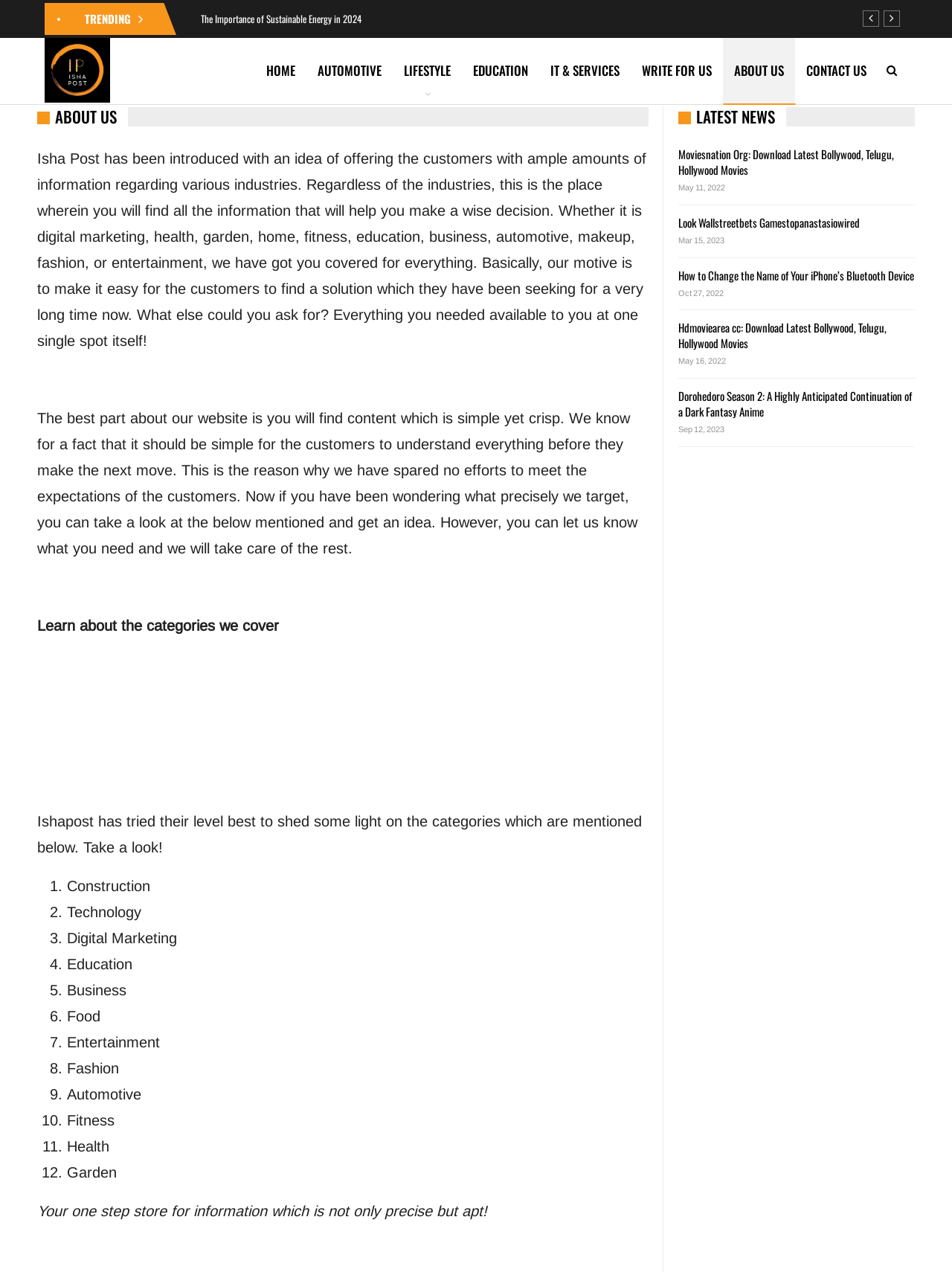What is the title of the first link in the 'LATEST NEWS' section?
Relying on the image, give a concise answer in one word or a brief phrase.

Moviesnation Org: Download Latest Bollywood, Telugu, Hollywood Movies